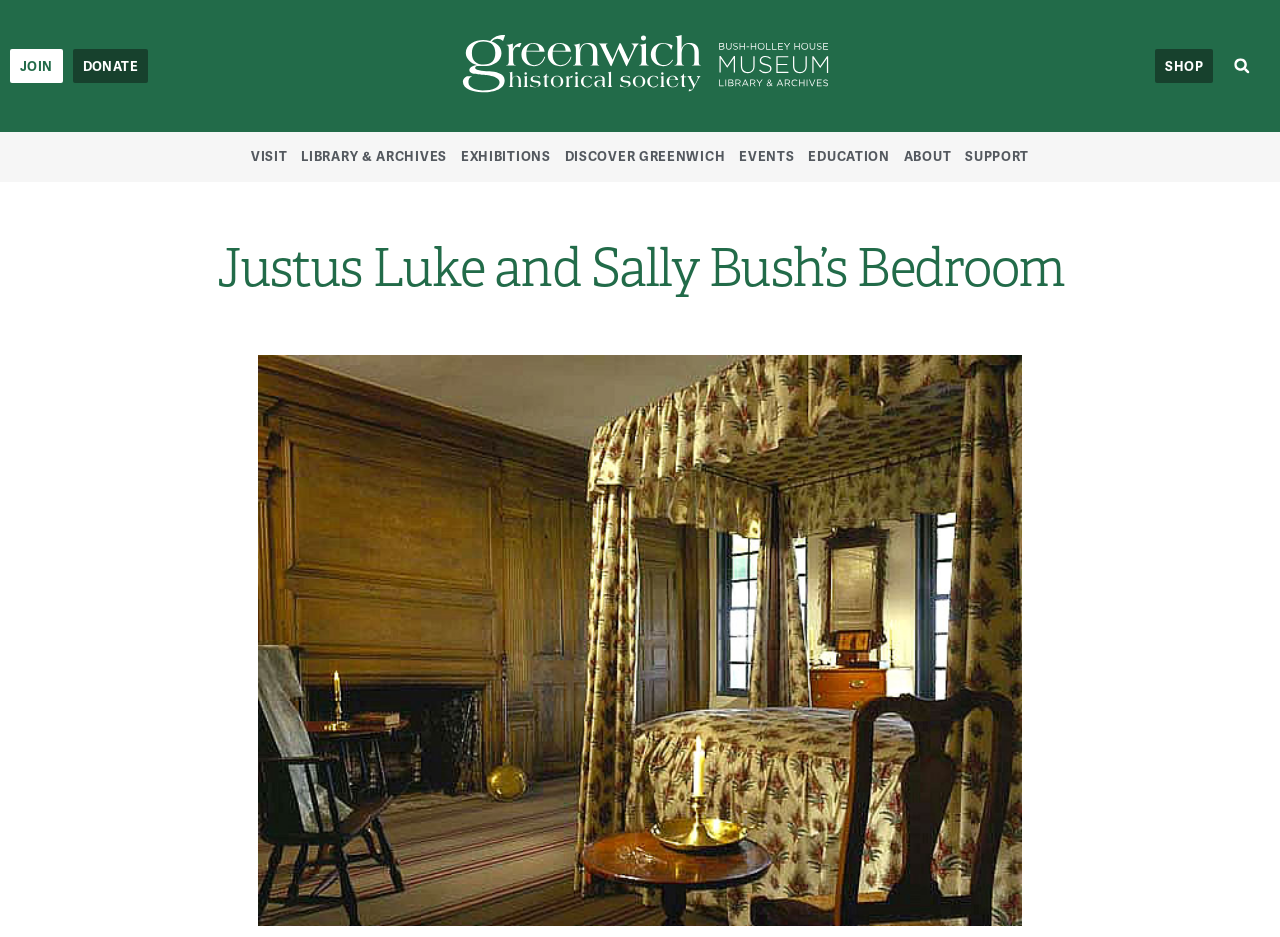Answer the following in one word or a short phrase: 
What is the purpose of the 'Search' button?

To search the website